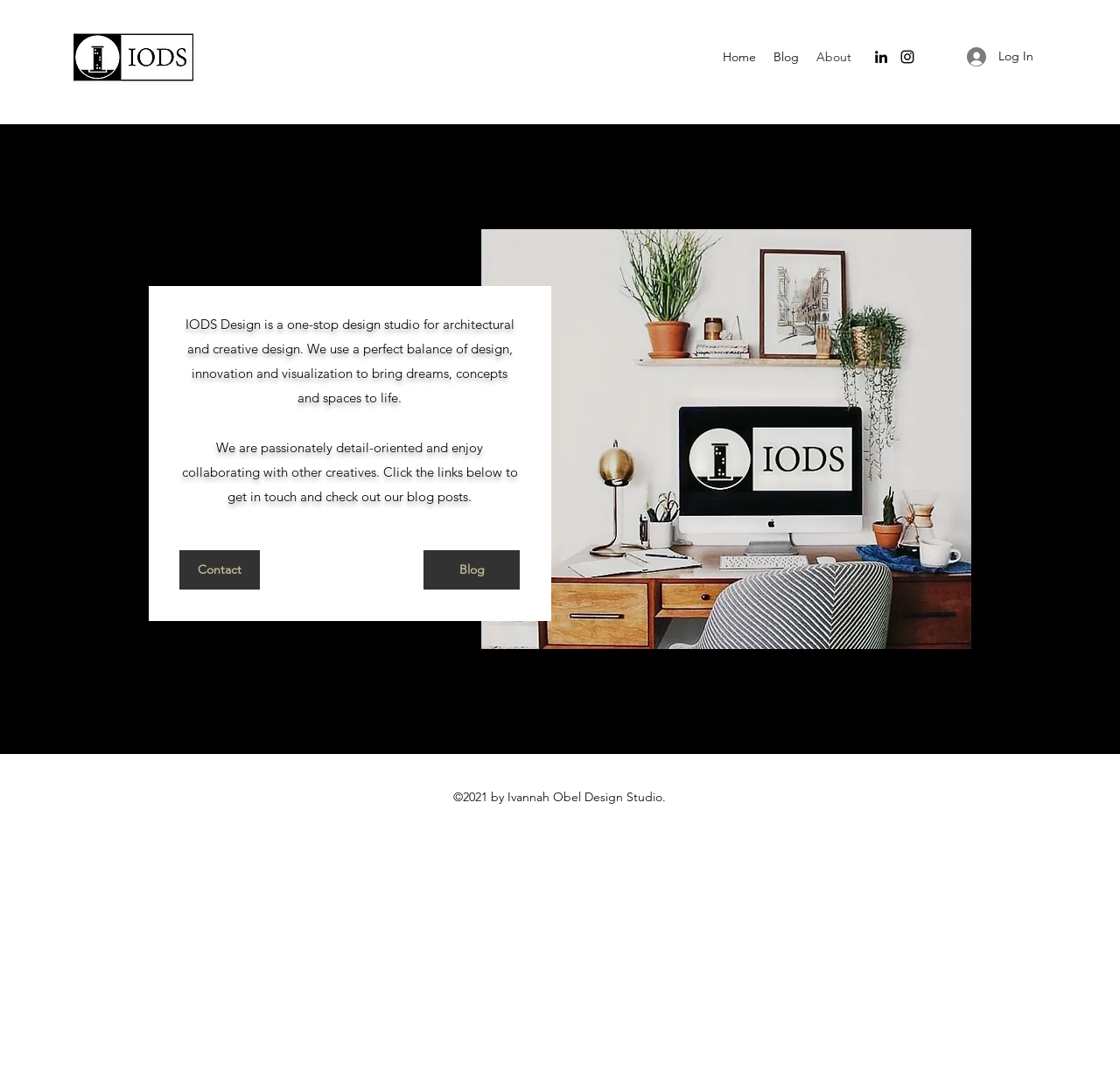What social media platforms does the design studio have?
Based on the image, give a concise answer in the form of a single word or short phrase.

LinkedIn and Instagram